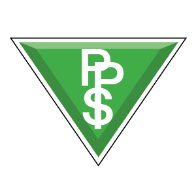Generate a descriptive account of all visible items and actions in the image.

This image depicts a stylized logo characterized by a triangular design featuring a prominent green color scheme. At the center, bold white text commonly associated with financial services is displayed, incorporating symbols like the dollar sign. The logo likely represents Precision Payroll Services, emphasizing its focus on payroll solutions and business support for clients, particularly in the insurance sector. Overall, the design conveys professionalism and financial expertise, suggesting a strong commitment to offering quality service within the tri-state area.